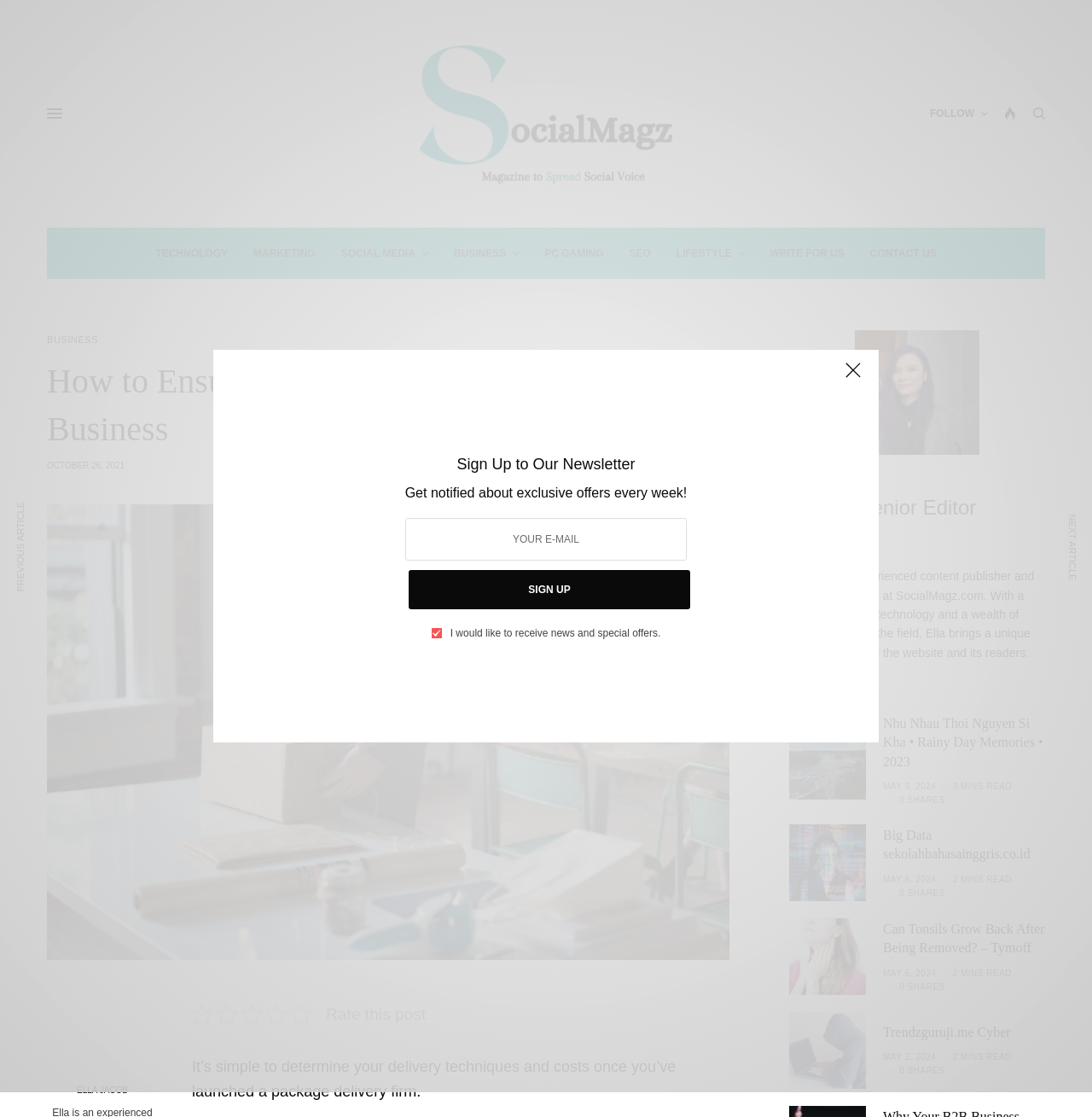Find the headline of the webpage and generate its text content.

How to Ensure the Success of Your Delivery Business